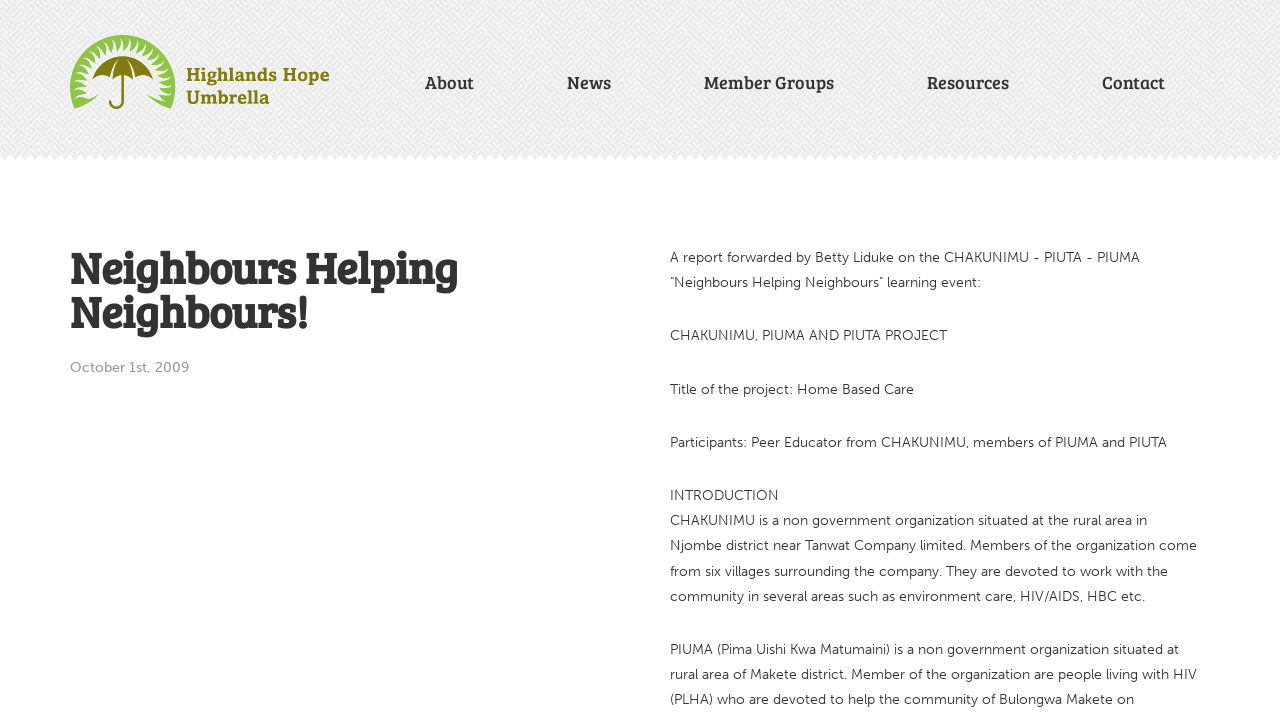Using a single word or phrase, answer the following question: 
What is the date mentioned in the footer?

October 1st, 2009